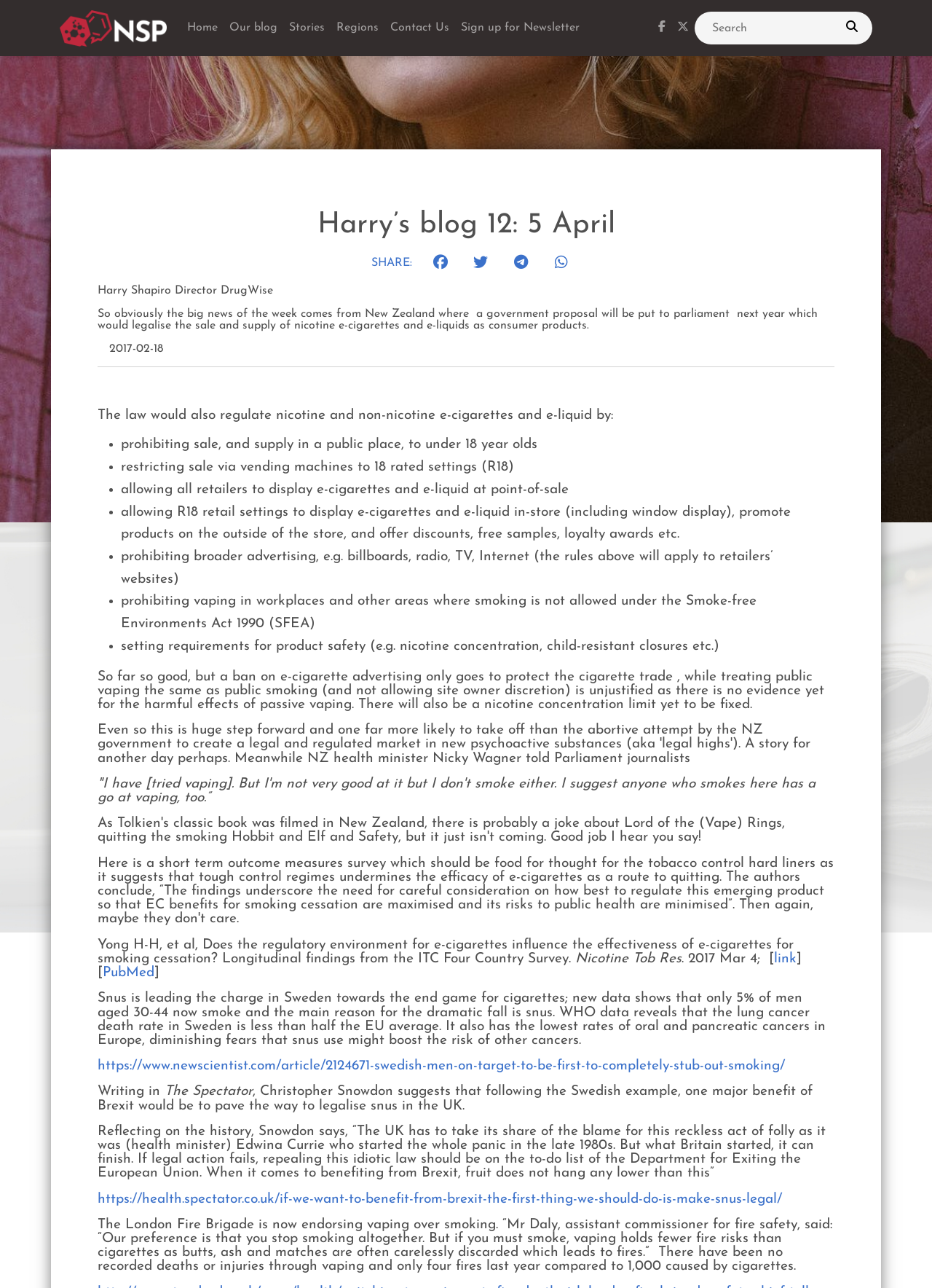Find the bounding box coordinates of the clickable element required to execute the following instruction: "Click on the 'Home' link". Provide the coordinates as four float numbers between 0 and 1, i.e., [left, top, right, bottom].

[0.195, 0.01, 0.24, 0.034]